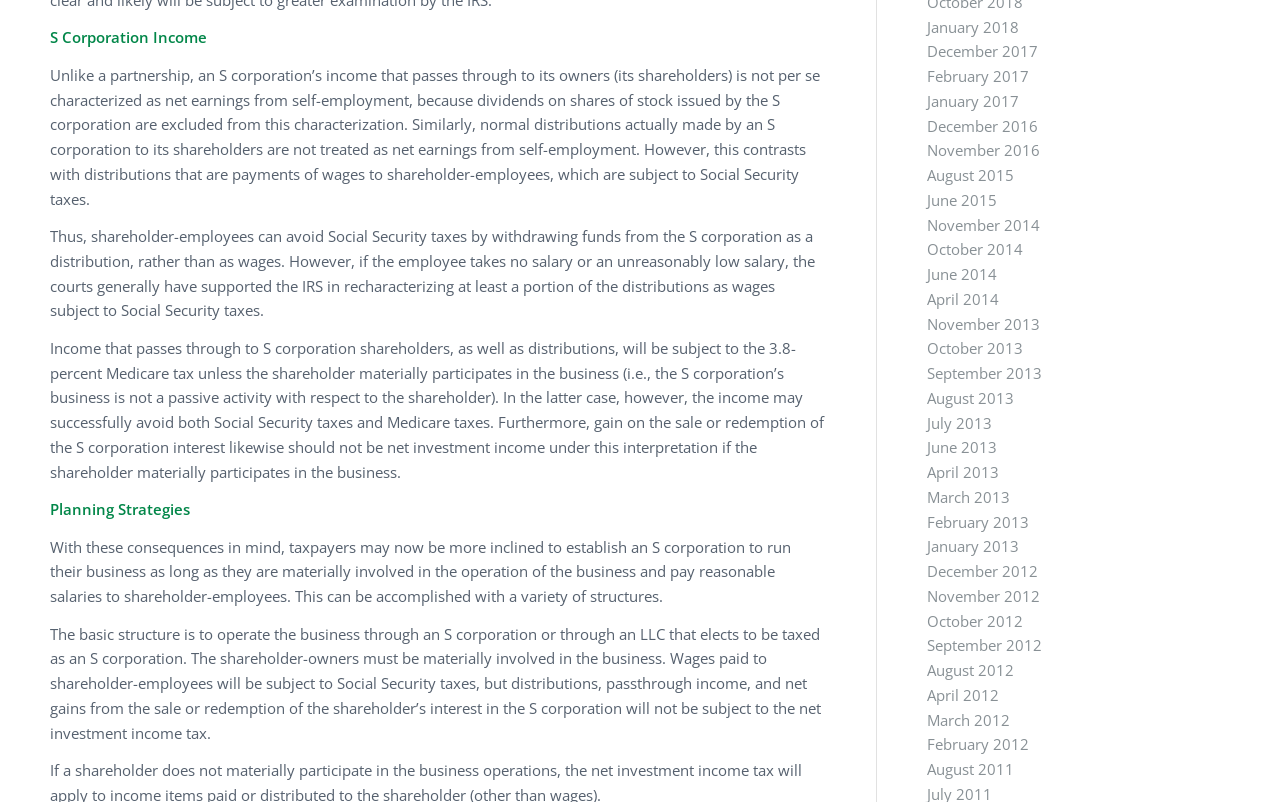Provide the bounding box coordinates of the HTML element this sentence describes: "April 2012". The bounding box coordinates consist of four float numbers between 0 and 1, i.e., [left, top, right, bottom].

[0.724, 0.854, 0.78, 0.879]